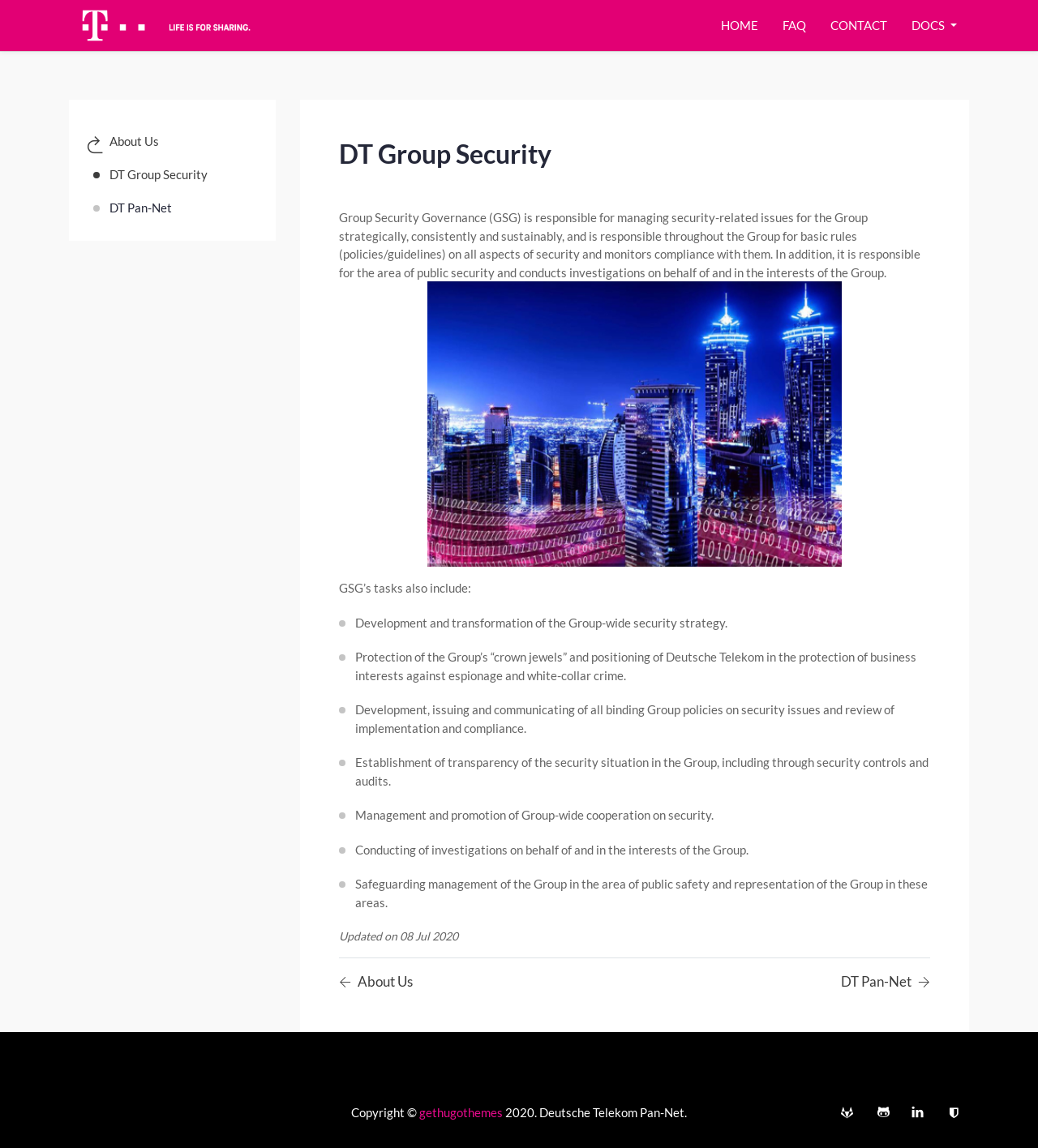Please locate the bounding box coordinates of the region I need to click to follow this instruction: "View the DT Group Security Governance and its responsibility".

[0.327, 0.245, 0.896, 0.494]